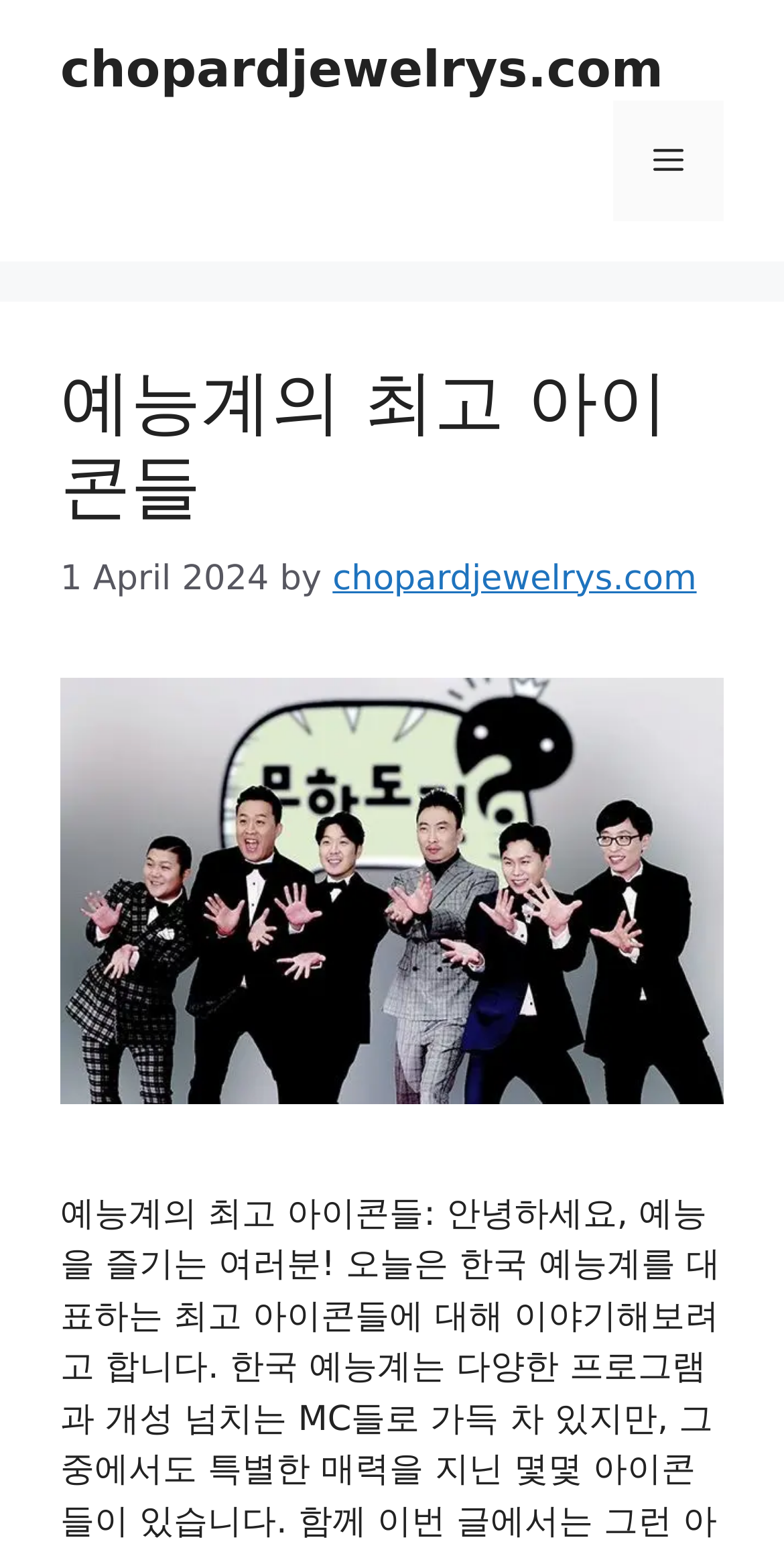Provide a comprehensive description of the webpage.

The webpage appears to be a blog or news article page. At the top, there is a banner that spans the entire width of the page, containing a heading with the website's name, "chopardjewelrys.com". Below the banner, there is a navigation menu on the right side, which can be toggled by a button labeled "Menu".

The main content of the page is divided into sections. The first section has a heading that reads "예능계의 최고 아이콘들" (which translates to "The greatest icons in the entertainment industry"). This heading is accompanied by a timestamp, "1 April 2024", and an author credit, "by chopardjewelrys.com". Below this section, there is an image related to the article, which takes up most of the width of the page.

There is also a link to the same article title, "예능계의 최고 아이콘들", which is positioned below the image. This link likely leads to the full article content. Overall, the webpage has a simple and clean layout, with a focus on presenting a single article or news story.